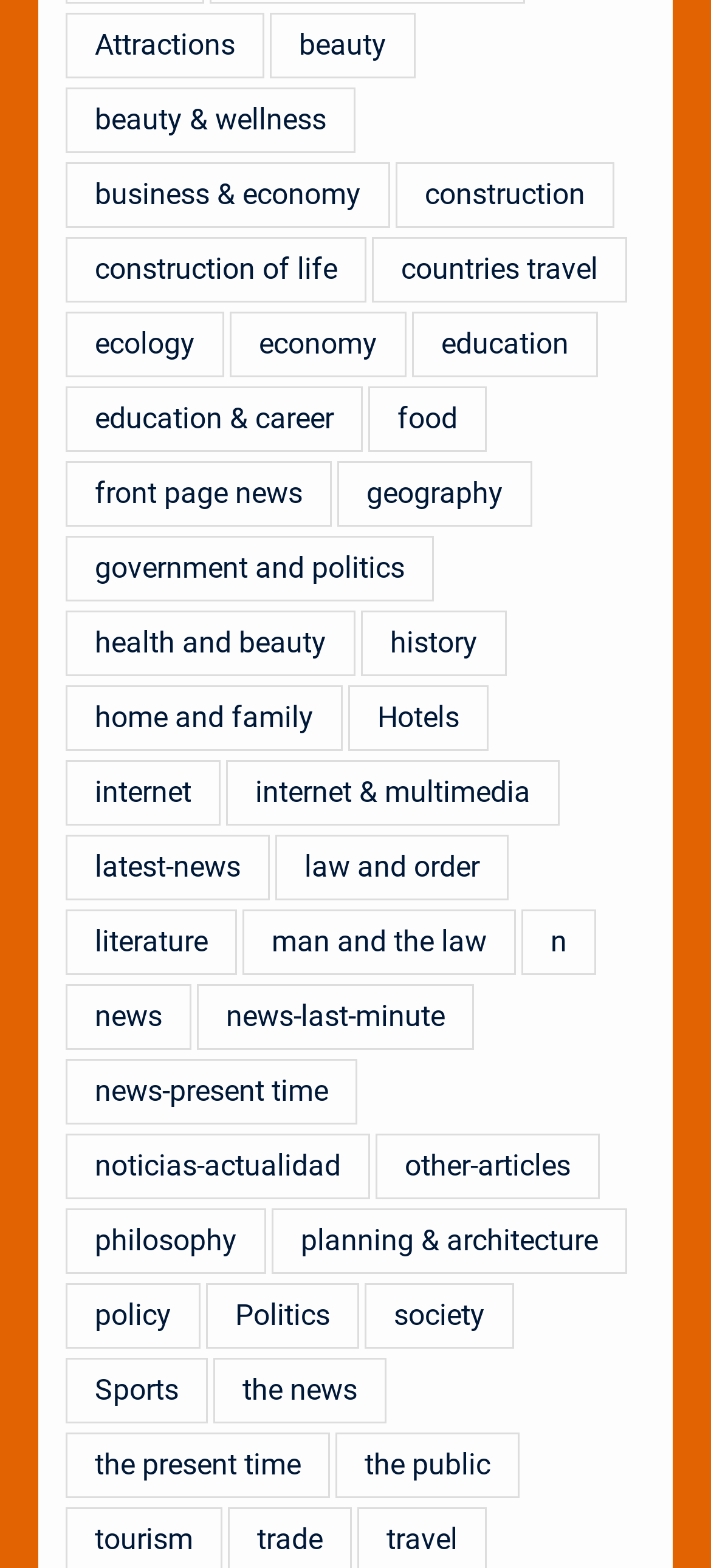Provide the bounding box coordinates, formatted as (top-left x, top-left y, bottom-right x, bottom-right y), with all values being floating point numbers between 0 and 1. Identify the bounding box of the UI element that matches the description: man and the law

[0.341, 0.58, 0.725, 0.622]